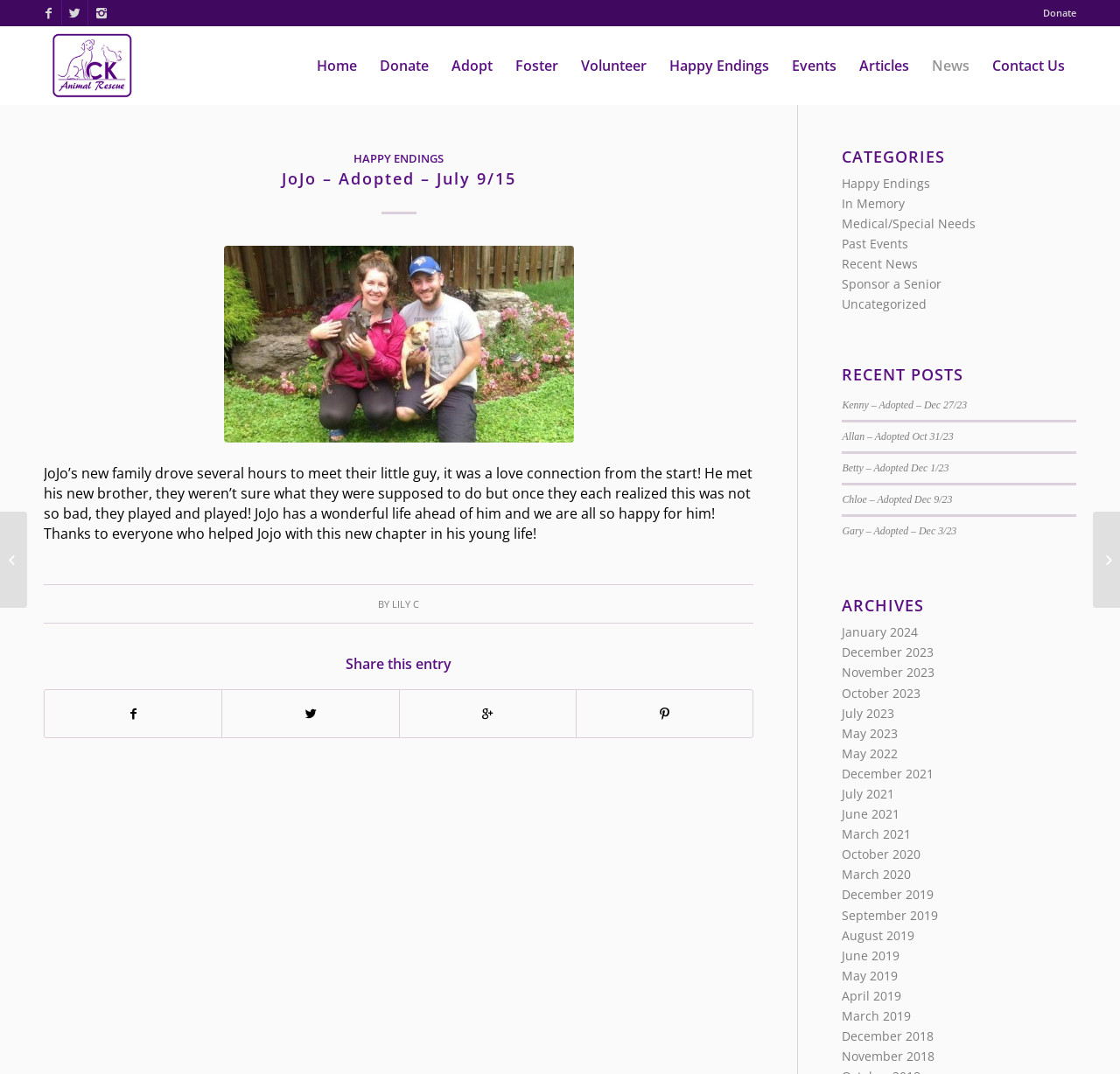Give a short answer using one word or phrase for the question:
What is the name of the person who shared the post about JoJo?

LILY C